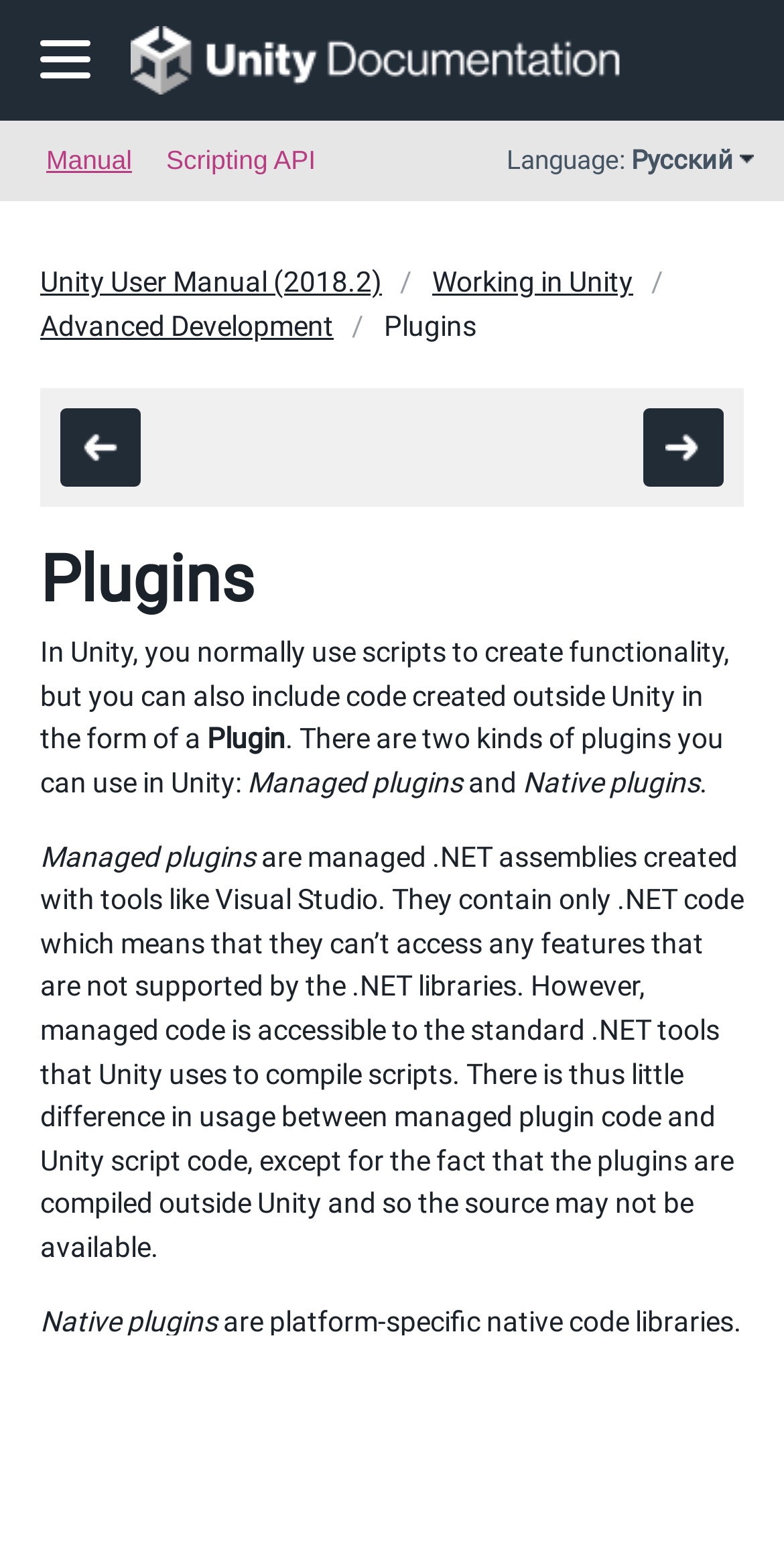Answer this question using a single word or a brief phrase:
How many kinds of plugins are mentioned on this webpage?

Two